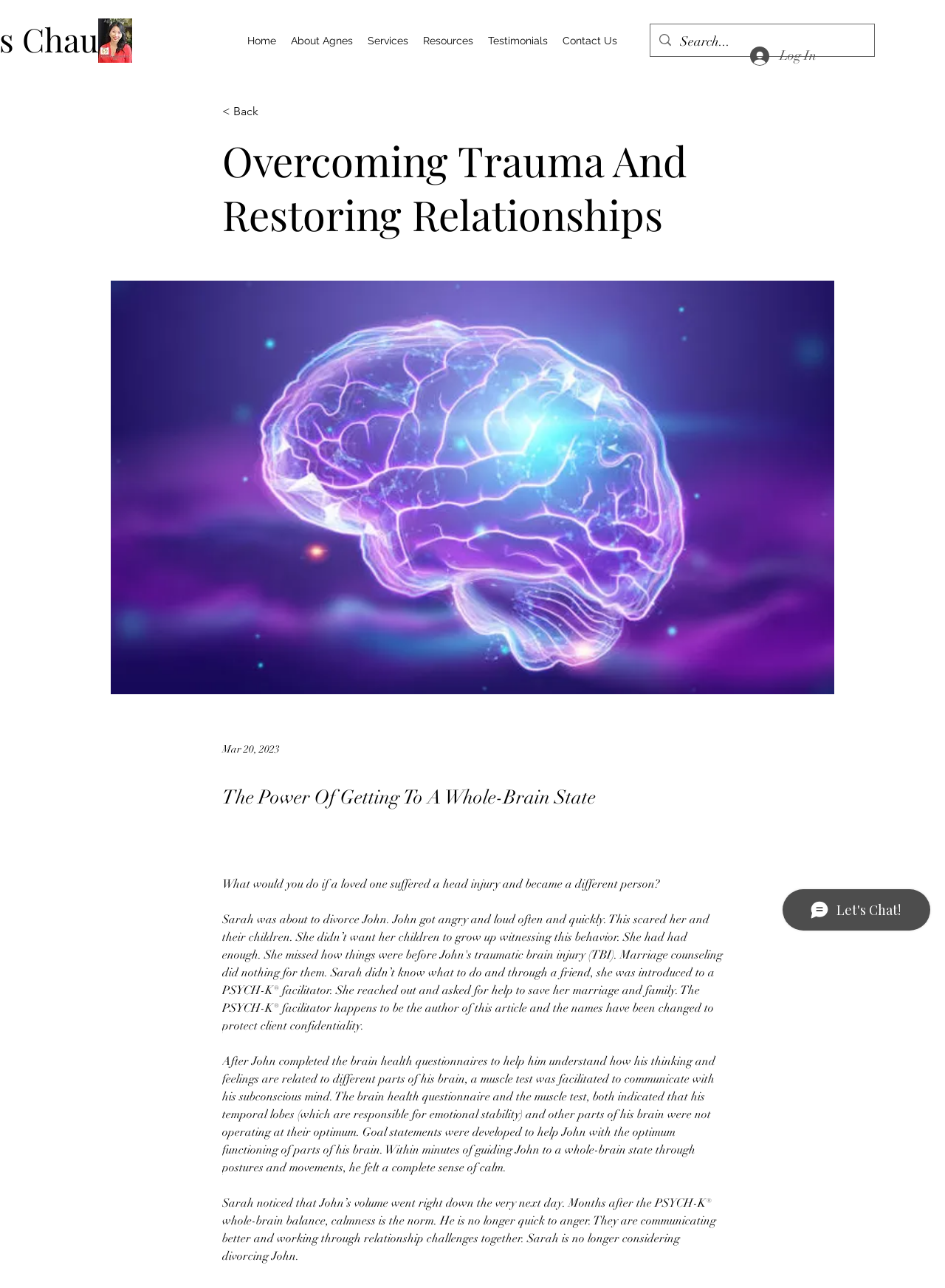Please provide the bounding box coordinates in the format (top-left x, top-left y, bottom-right x, bottom-right y). Remember, all values are floating point numbers between 0 and 1. What is the bounding box coordinate of the region described as: aria-label="Search..." name="q" placeholder="Search..."

[0.72, 0.019, 0.892, 0.046]